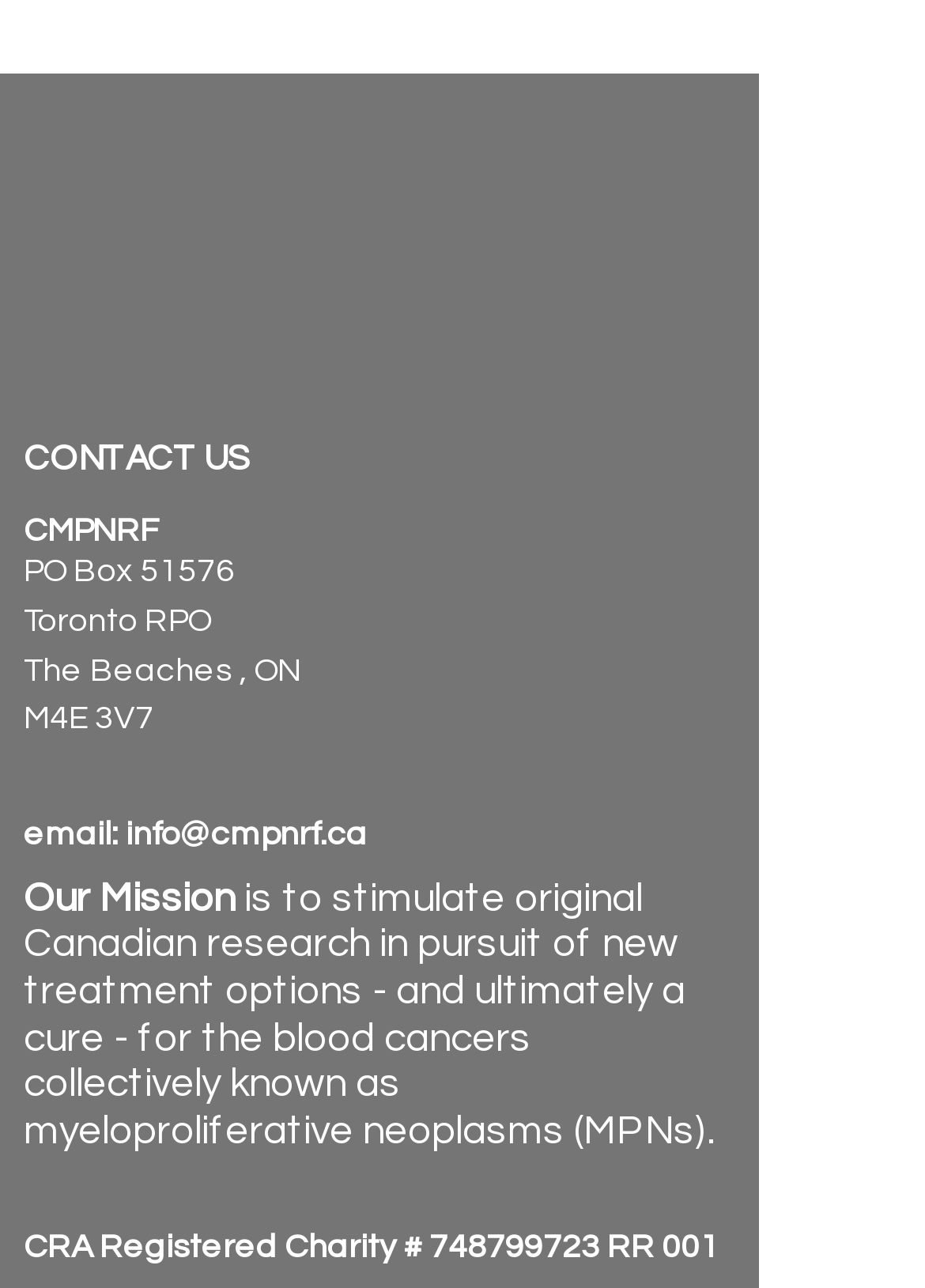Please find the bounding box for the UI element described by: "Contact PA-ACP".

None